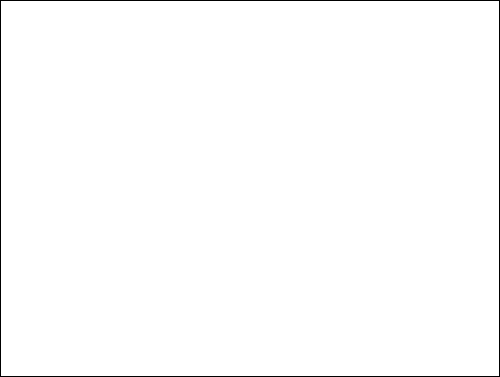What type of cards are known for their similar designs?
Provide a fully detailed and comprehensive answer to the question.

According to the caption, traditional face cards such as Kings, Queens, and Jacks are known for their similar designs across different decks, implying that they share common characteristics and appearances.